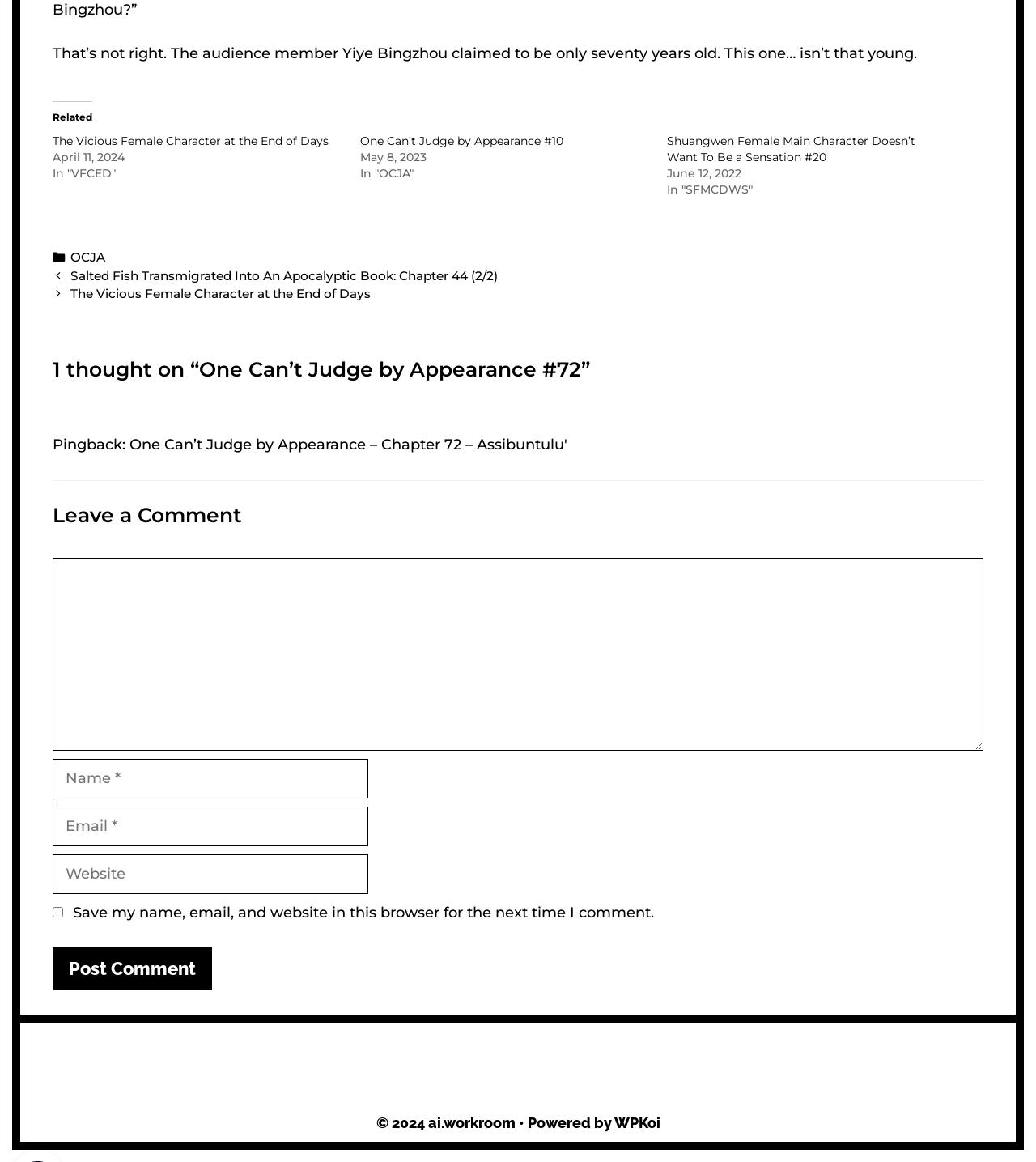Provide the bounding box coordinates of the HTML element this sentence describes: "parent_node: Comment name="url"". The bounding box coordinates consist of four float numbers between 0 and 1, i.e., [left, top, right, bottom].

None